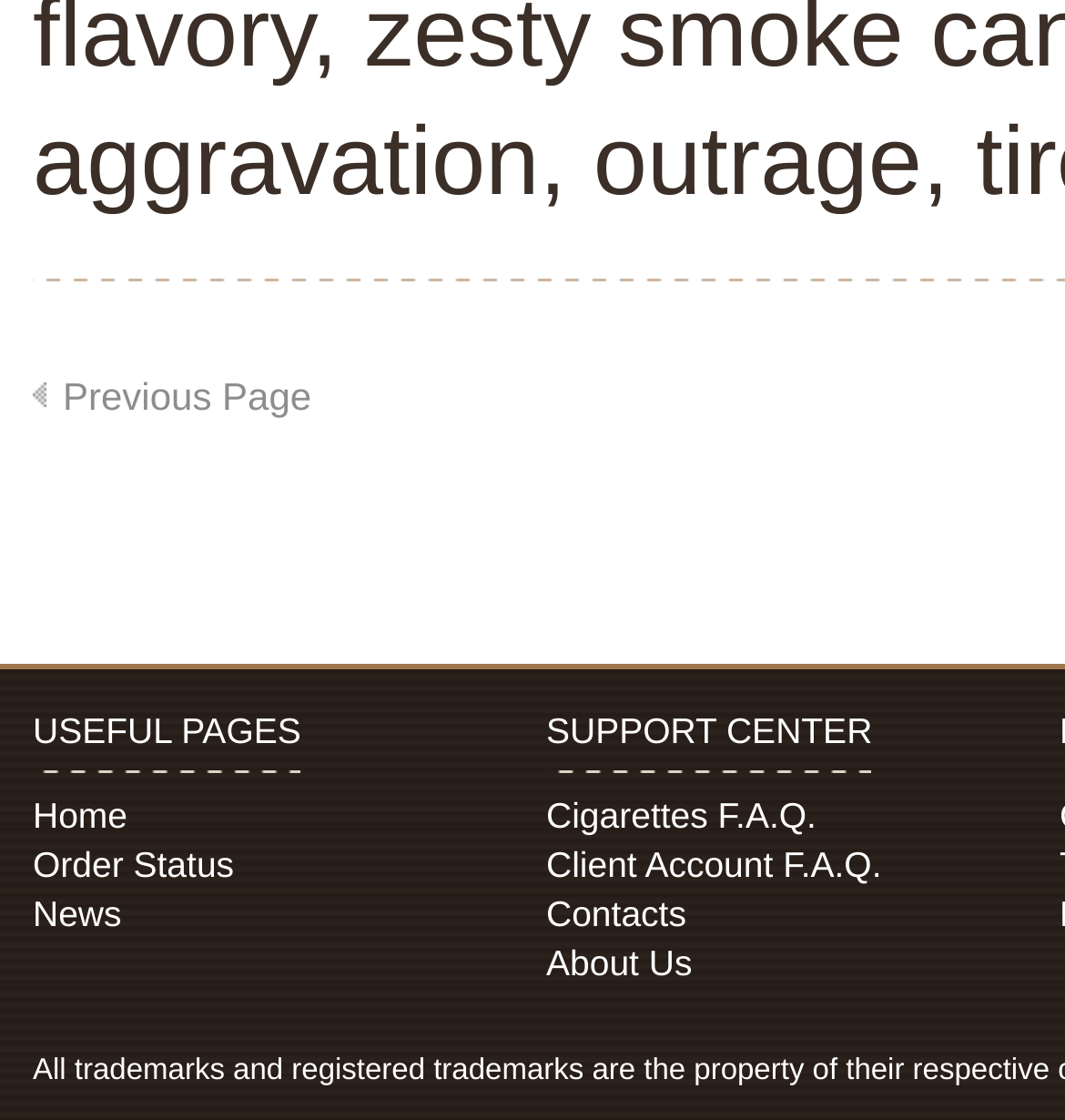How many static texts are there on the webpage?
Please provide a detailed answer to the question.

I counted the number of static texts on the webpage and found two, which are 'USEFUL PAGES' and 'SUPPORT CENTER'.